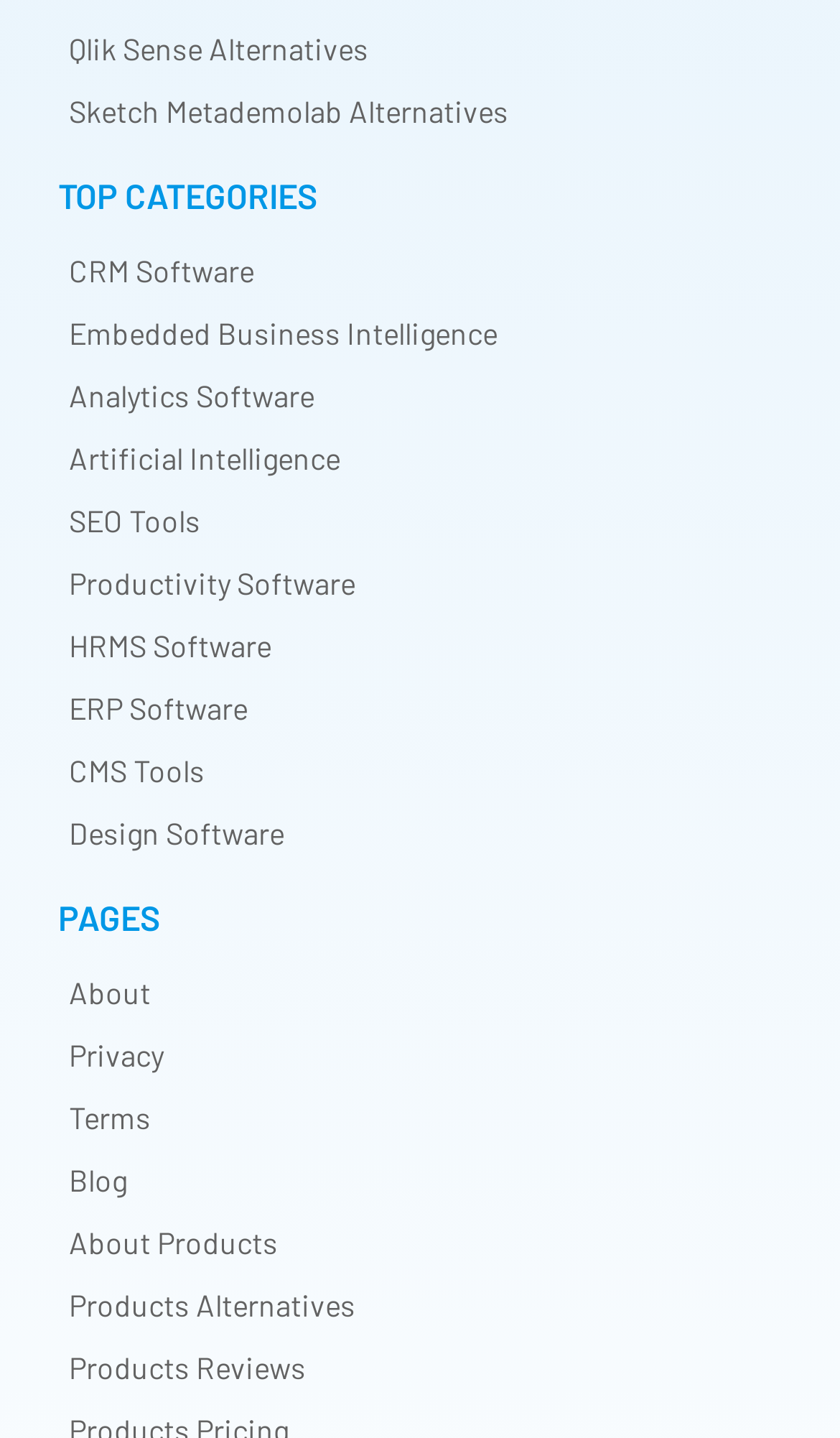Find the bounding box coordinates of the clickable area that will achieve the following instruction: "Visit Blog".

[0.082, 0.808, 0.151, 0.833]